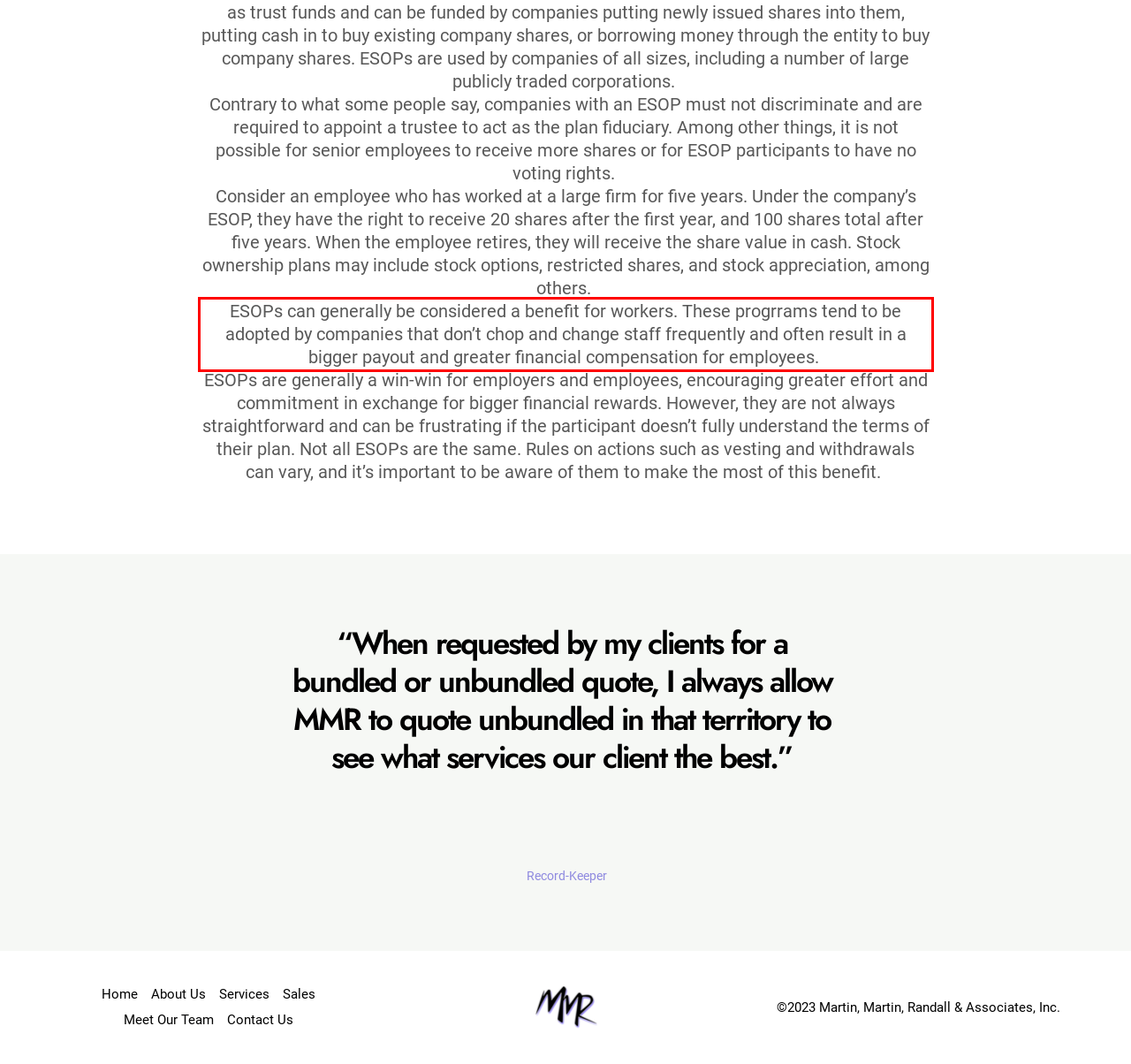From the given screenshot of a webpage, identify the red bounding box and extract the text content within it.

ESOPs can generally be considered a benefit for workers. These progrrams tend to be adopted by companies that don’t chop and change staff frequently and often result in a bigger payout and greater financial compensation for employees.